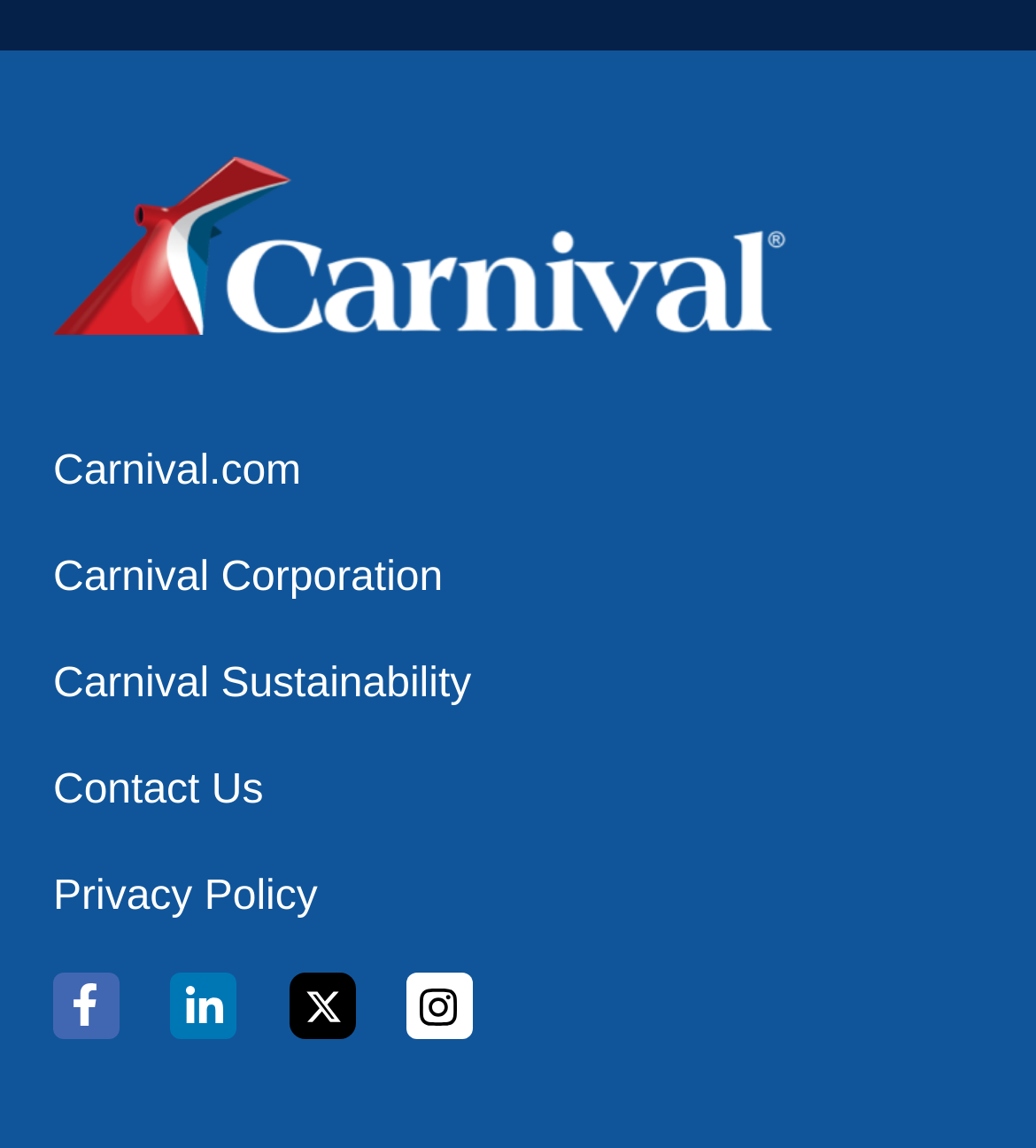Find the bounding box coordinates of the element's region that should be clicked in order to follow the given instruction: "View Bulk Transload Facilities Directory". The coordinates should consist of four float numbers between 0 and 1, i.e., [left, top, right, bottom].

None